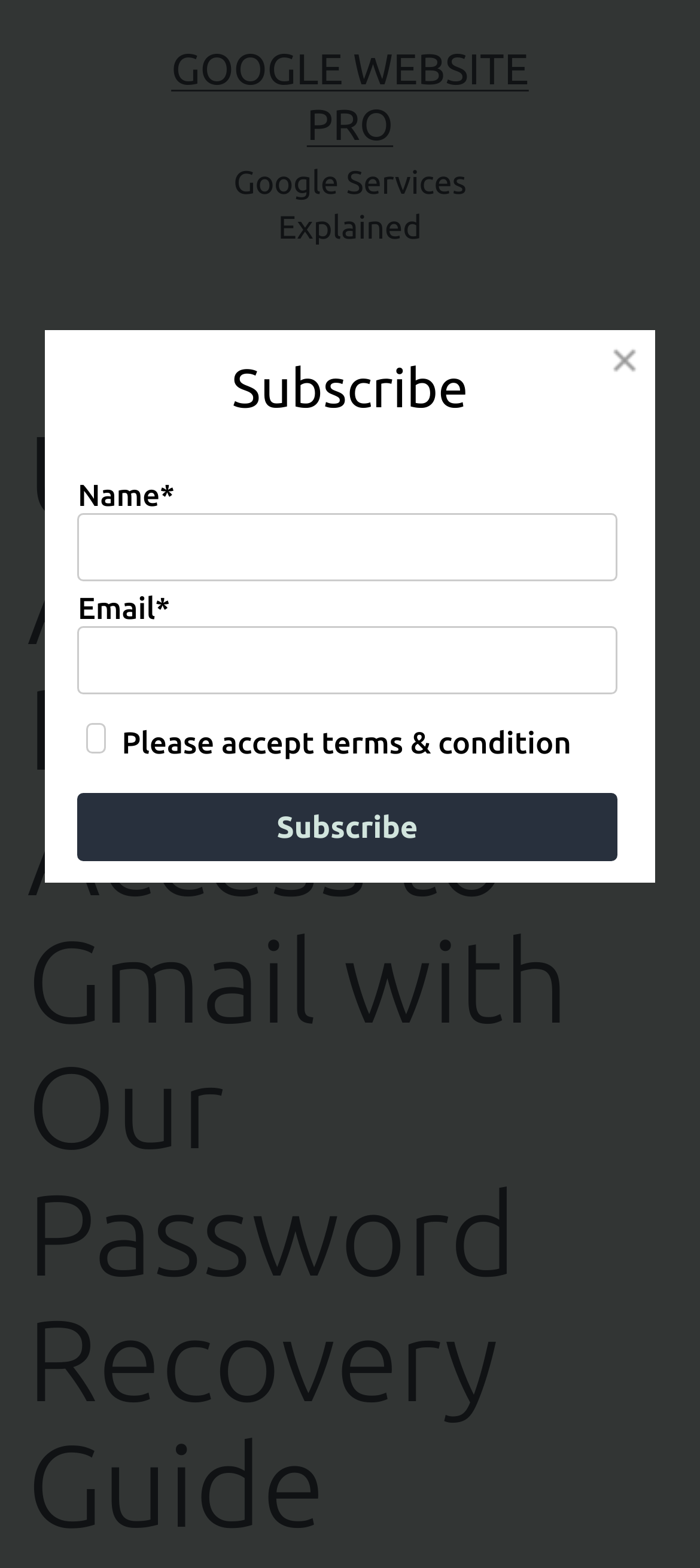Explain in detail what is displayed on the webpage.

The webpage is focused on providing a password recovery guide for Gmail users. At the top of the page, there is a prominent section for subscribing to a newsletter or service, which takes up most of the width of the page. This section contains a heading that reads "Subscribe", followed by two text boxes for inputting a name and email address, a checkbox for accepting terms and conditions, and a "Subscribe" button.

Above this section, there is a link to "GOOGLE WEBSITE PRO" and a static text element that reads "Google Services Explained". Below the subscription section, there is a main heading that spans almost the entire width of the page, which reads "Unlock Your Account: Regain Access to Gmail with Our Password Recovery Guide". This heading is likely the title of the guide or article that follows.